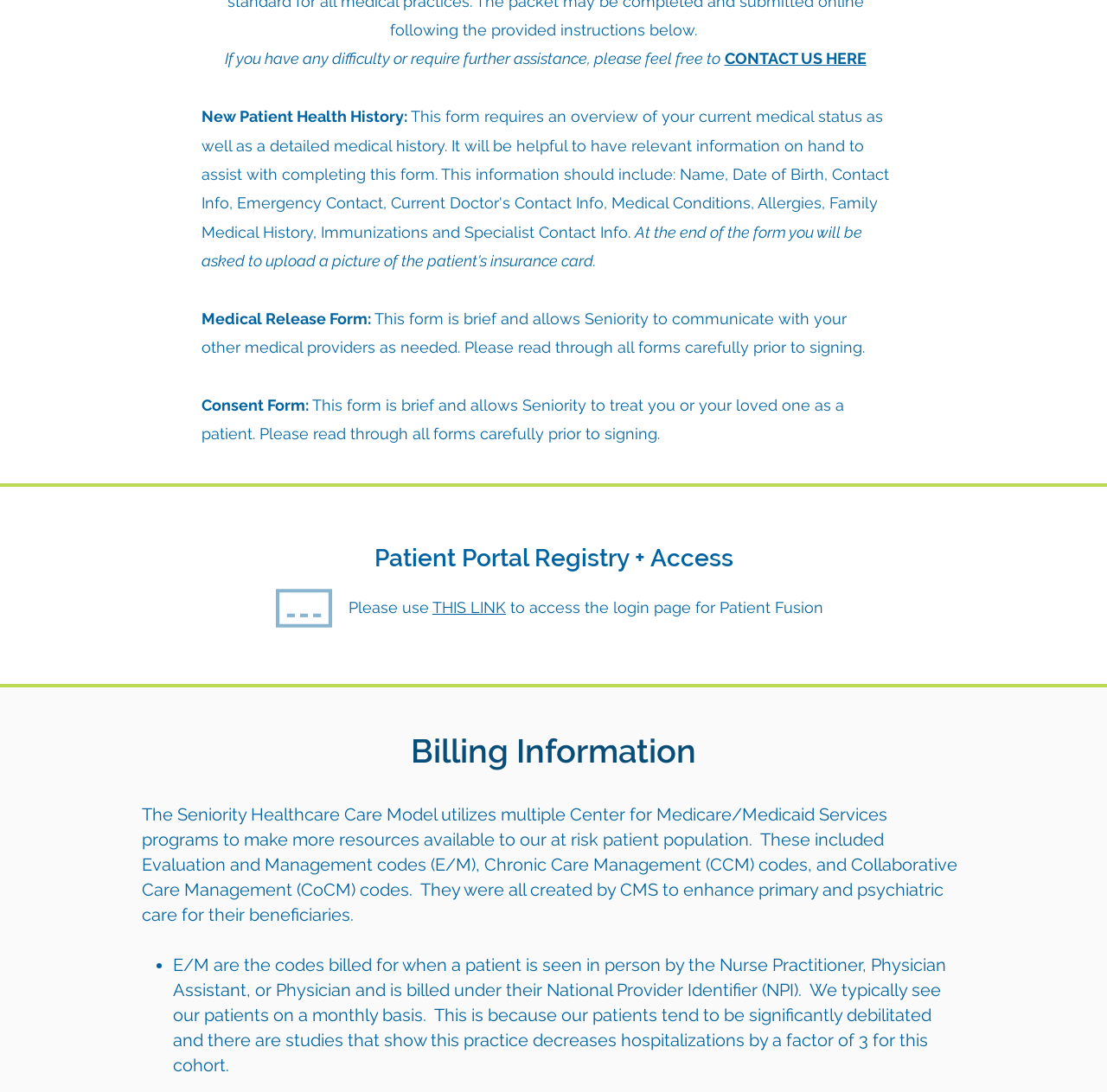Locate the bounding box of the UI element based on this description: "#comp-l0bbyw94 svg [data-color="1"] {fill: #8AB5D0;}". Provide four float numbers between 0 and 1 as [left, top, right, bottom].

[0.249, 0.539, 0.3, 0.575]